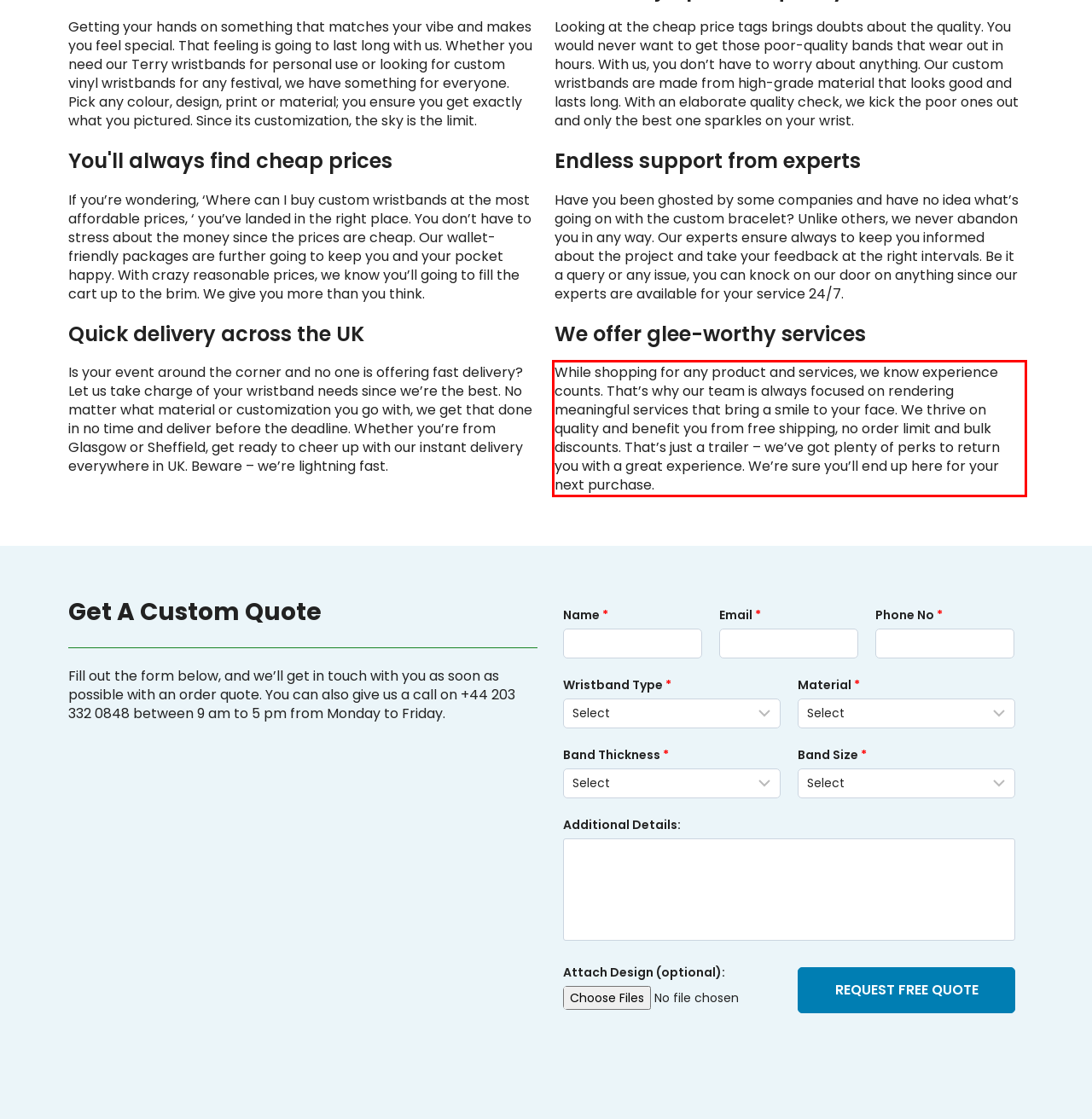Using the provided screenshot of a webpage, recognize and generate the text found within the red rectangle bounding box.

While shopping for any product and services, we know experience counts. That’s why our team is always focused on rendering meaningful services that bring a smile to your face. We thrive on quality and benefit you from free shipping, no order limit and bulk discounts. That’s just a trailer – we’ve got plenty of perks to return you with a great experience. We’re sure you’ll end up here for your next purchase.